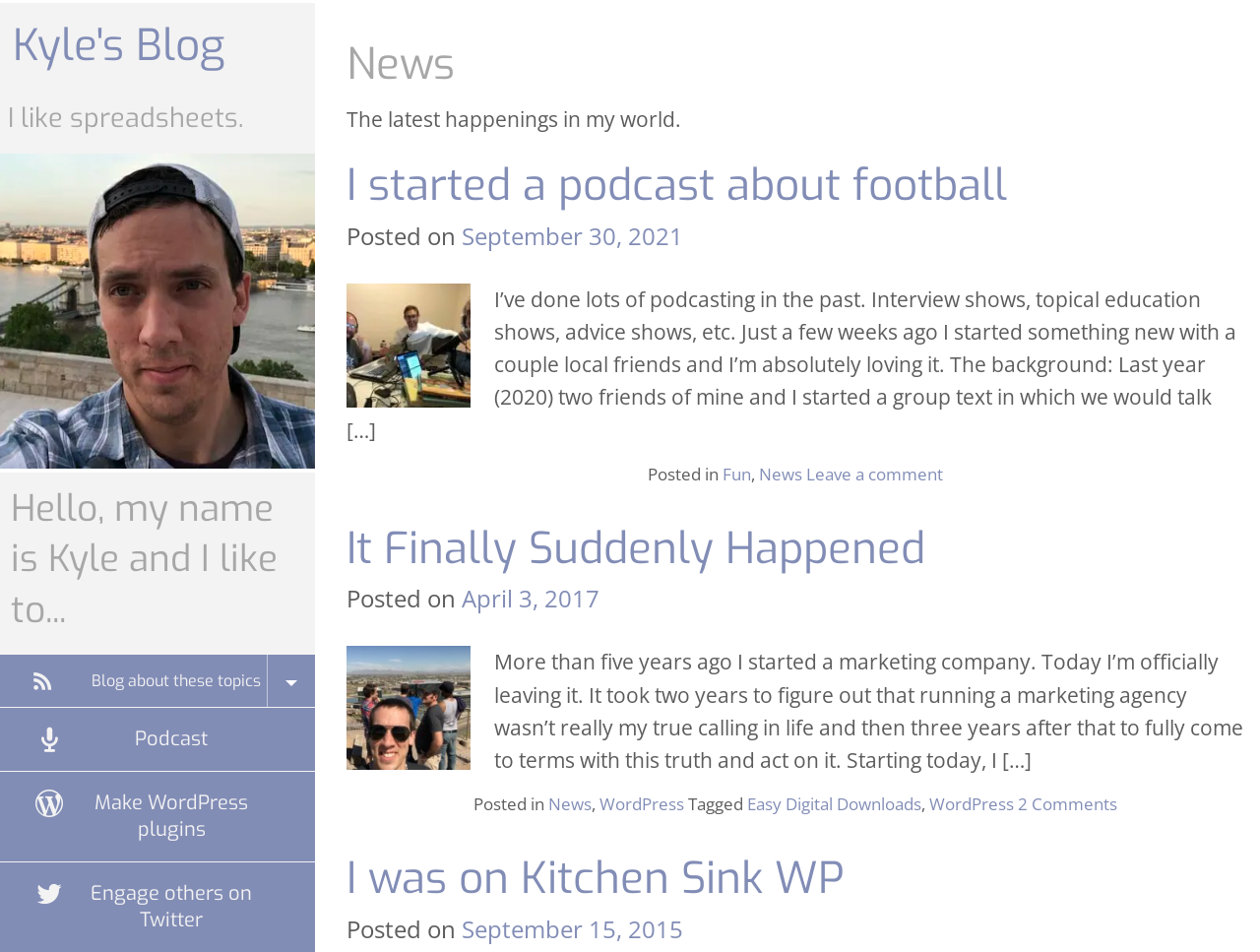Find the bounding box of the UI element described as follows: "2 Comments".

[0.808, 0.833, 0.887, 0.857]